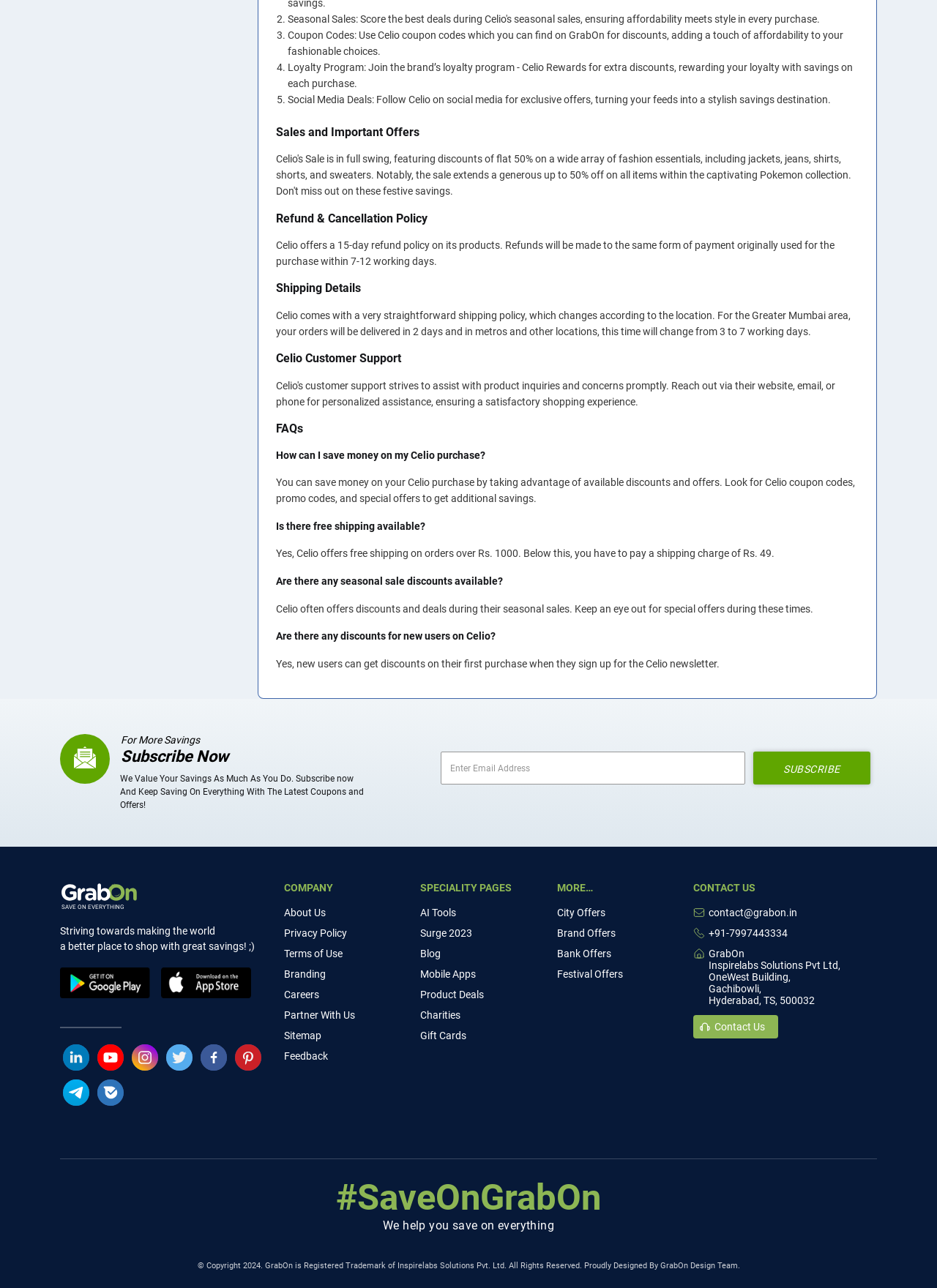Show the bounding box coordinates of the element that should be clicked to complete the task: "Check refund and cancellation policy".

[0.295, 0.186, 0.891, 0.207]